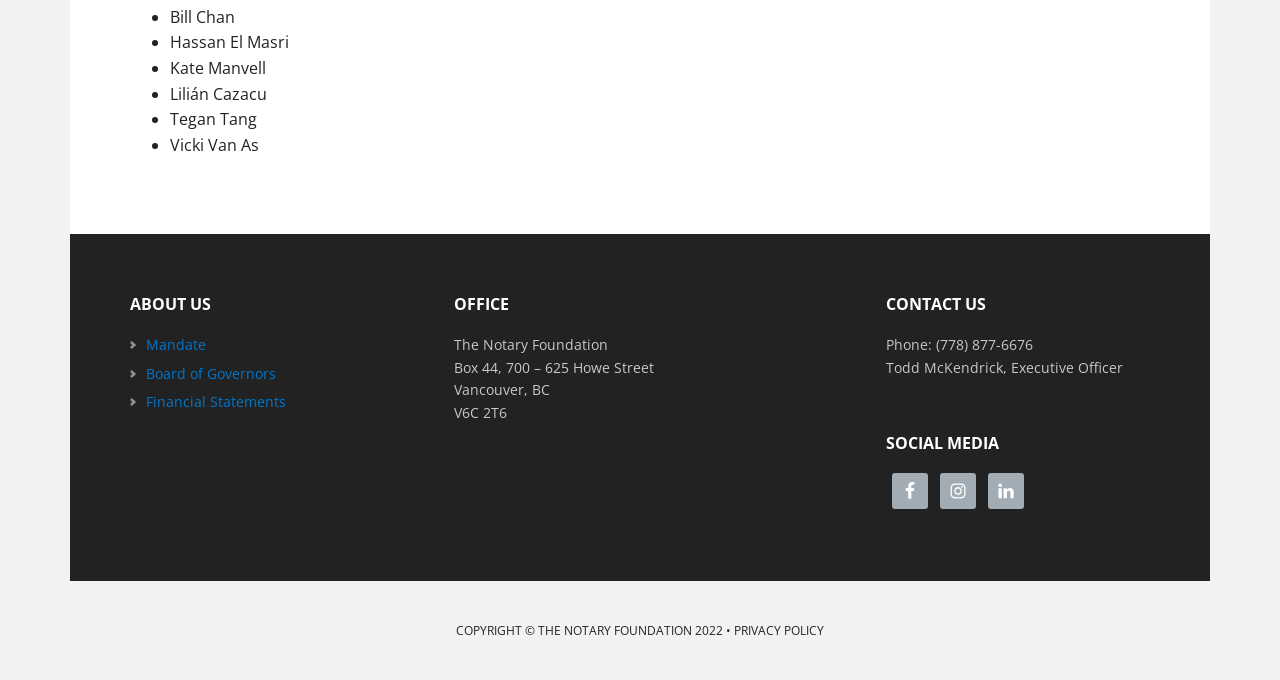Please determine the bounding box coordinates of the element's region to click for the following instruction: "View the office address".

[0.355, 0.526, 0.511, 0.554]